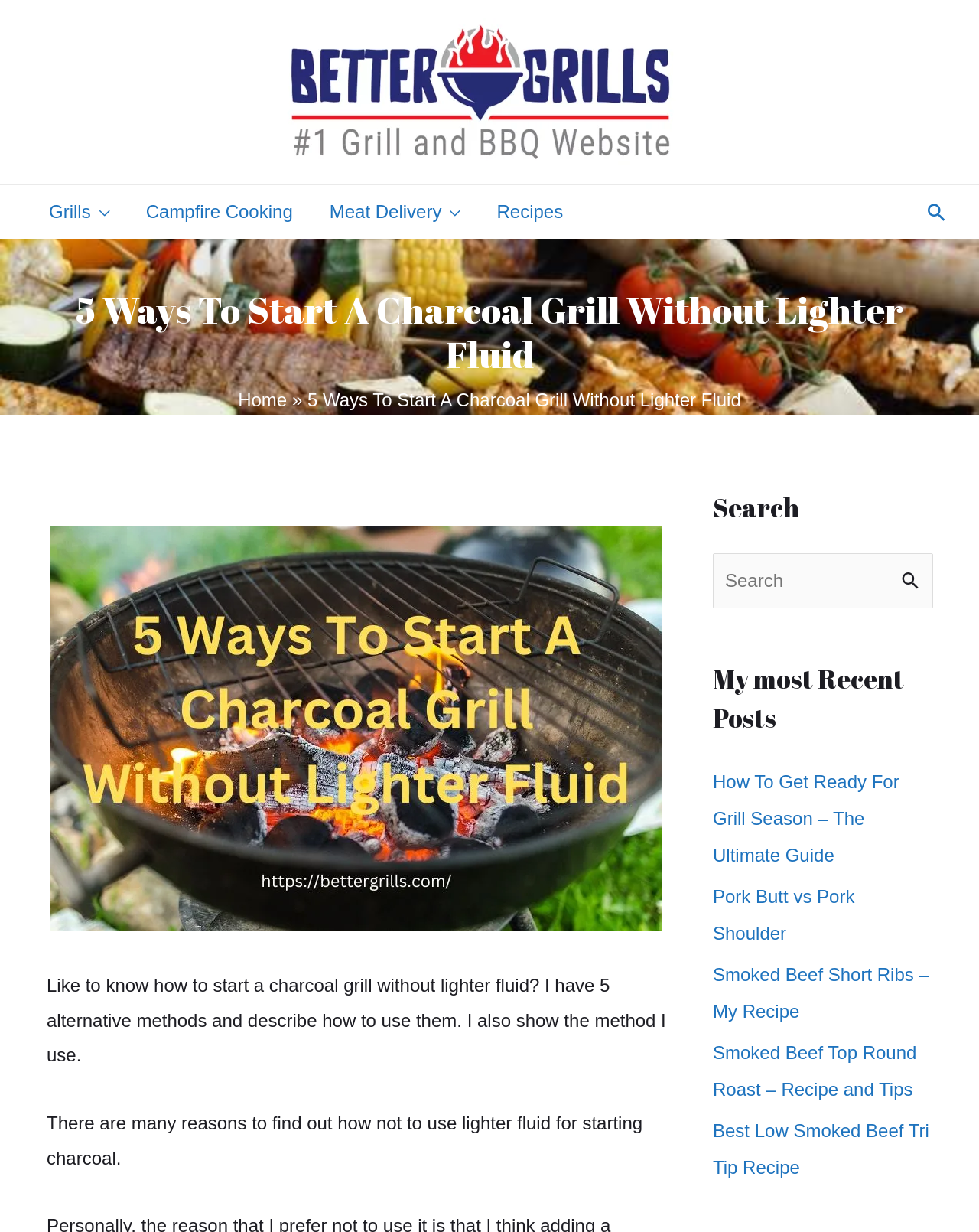What is the main topic of this webpage?
Please give a detailed answer to the question using the information shown in the image.

Based on the webpage's content, including the heading '5 Ways To Start A Charcoal Grill Without Lighter Fluid' and the image of a charcoal grill, it is clear that the main topic of this webpage is charcoal grill.